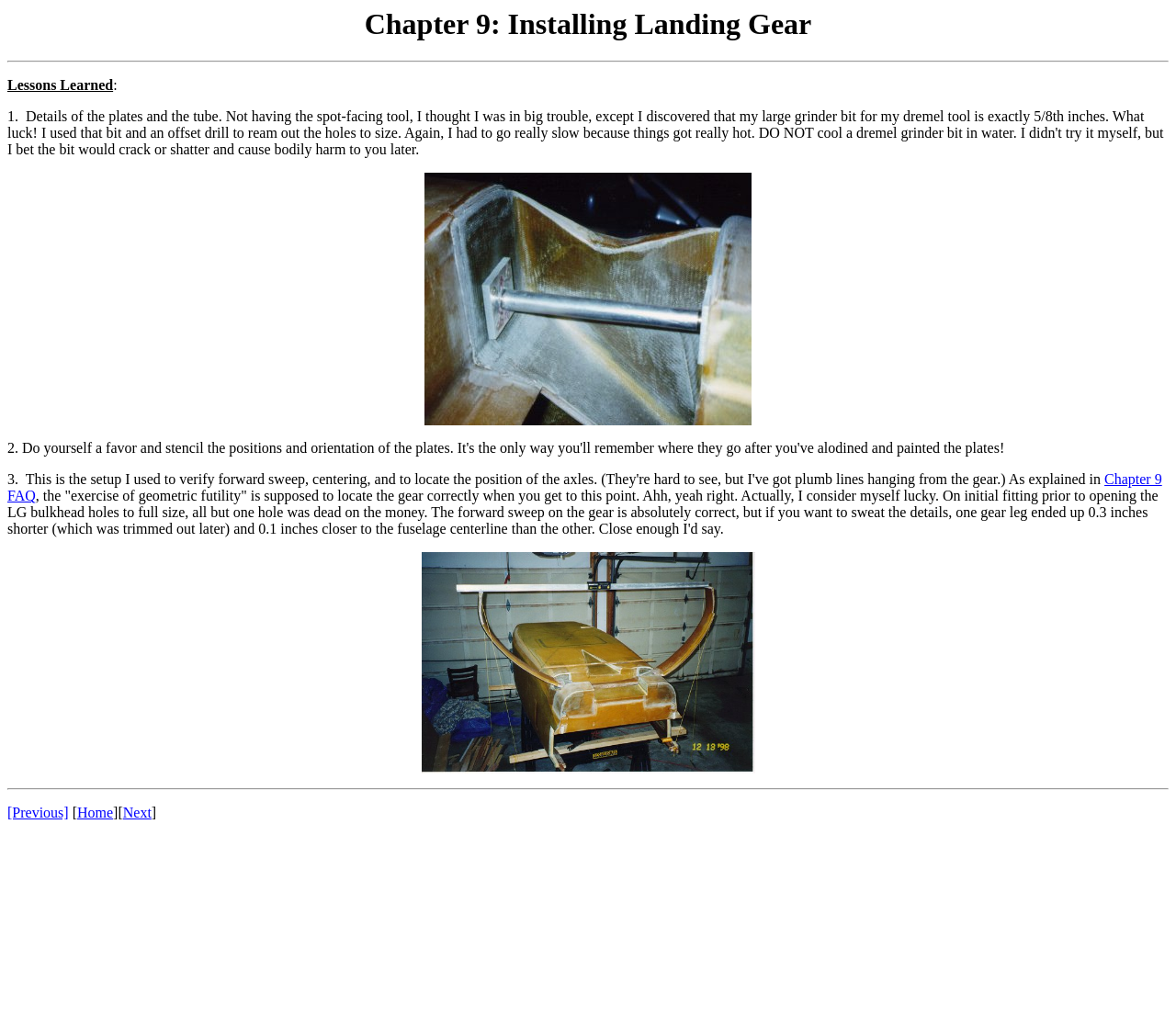What is the text above the first image?
Based on the visual content, answer with a single word or a brief phrase.

Lessons Learned